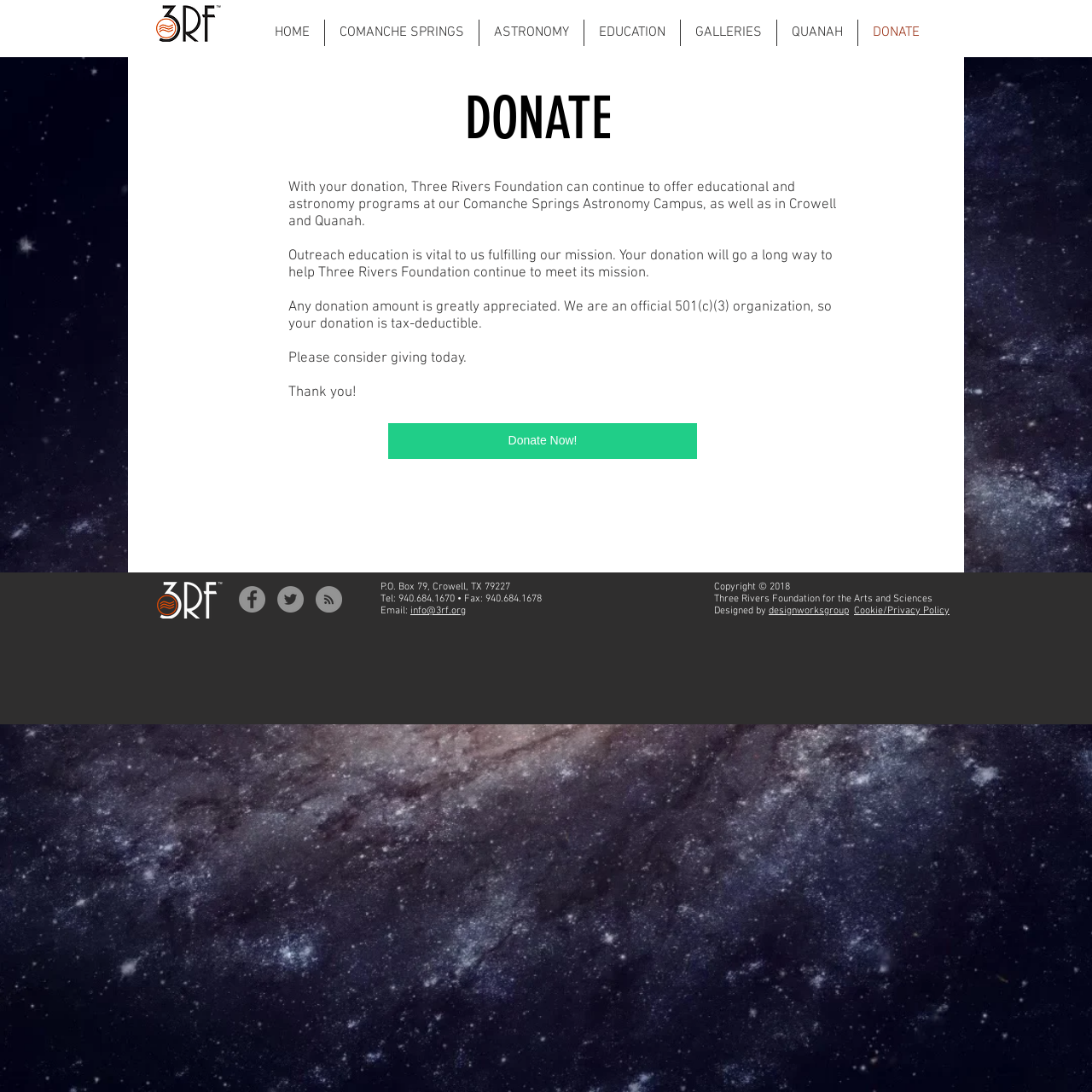Answer the question using only one word or a concise phrase: What is the organization's tax status?

501(c)(3)